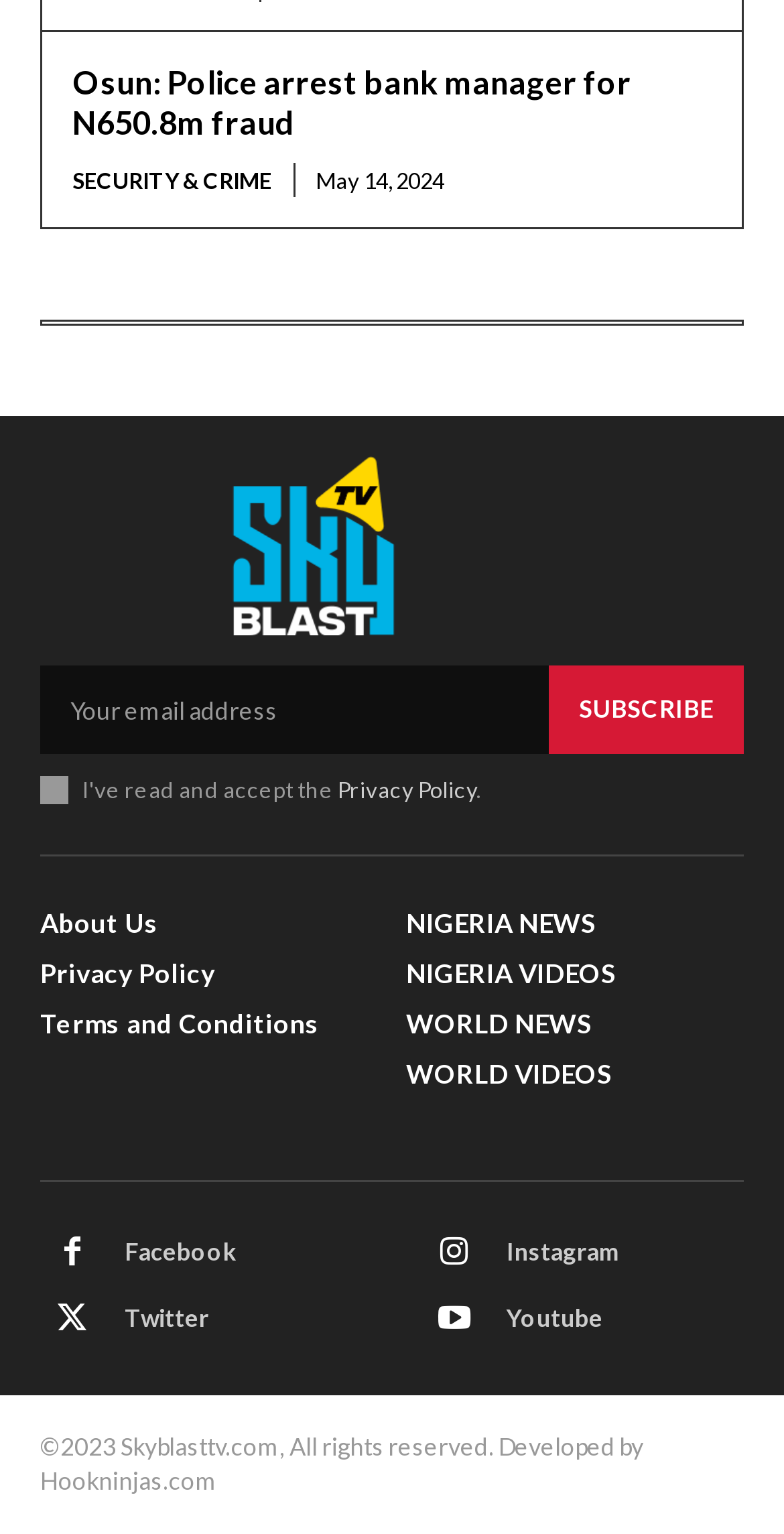Please find the bounding box coordinates of the element that must be clicked to perform the given instruction: "Enter email address". The coordinates should be four float numbers from 0 to 1, i.e., [left, top, right, bottom].

[0.051, 0.434, 0.7, 0.492]